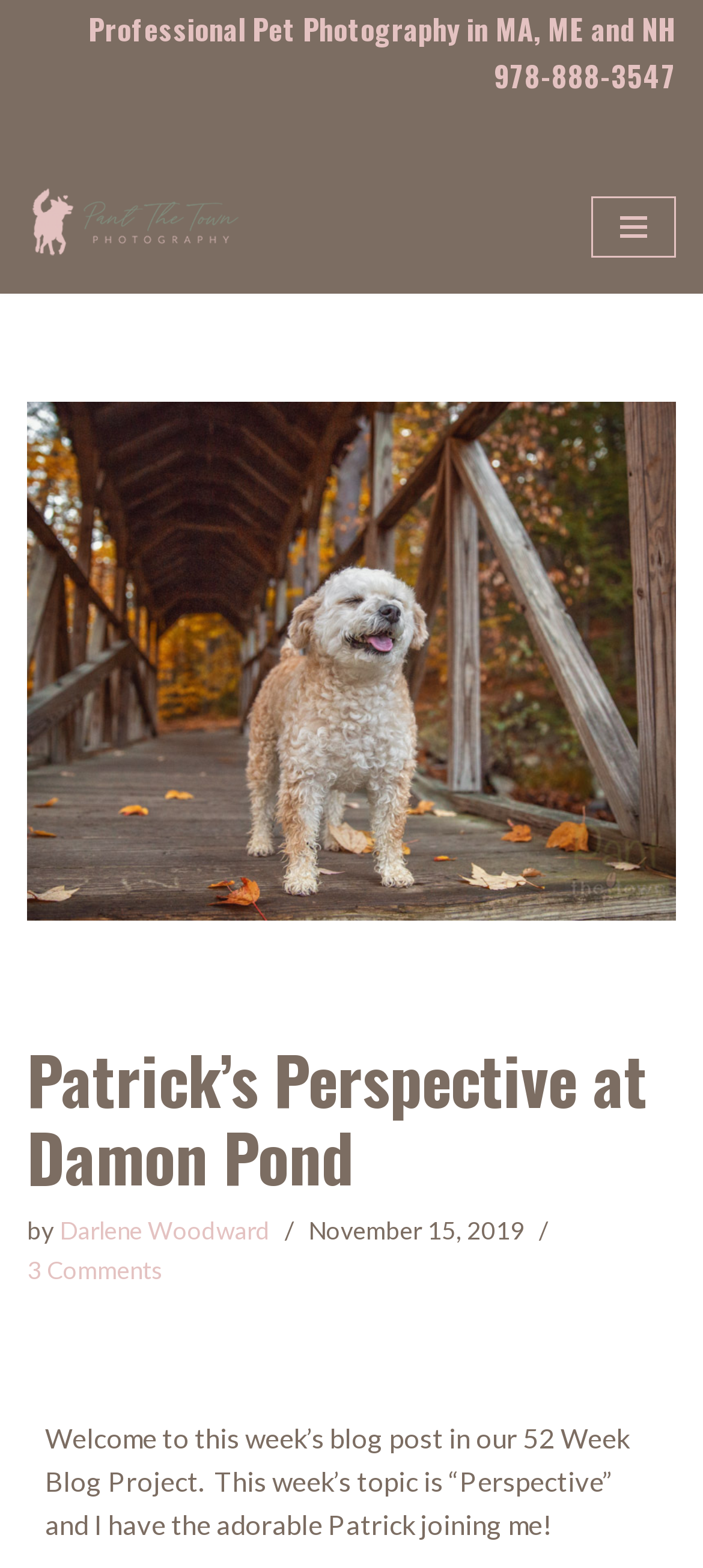Analyze and describe the webpage in a detailed narrative.

The webpage is a blog post titled "Patrick's Perspective at Damon Pond" with a focus on professional pet photography. At the top left, there is a "Skip to content" link. Below it, a heading displays the photographer's contact information, including a phone number. To the right of the heading, there is a link to the photographer's website, "Pant the Town Photography", with a brief description of their inspiration.

On the top right, a "Navigation Menu" button is located, which expands to reveal a menu. Within the menu, there is a large image of a dog, likely from a photo session at Damon Pond. Below the image, the title of the blog post "Patrick's Perspective at Damon Pond" is displayed as a heading. The author's name, "Darlene Woodward", is linked below the title, along with the date of the post, "November 15, 2019". There is also a link to "3 Comments" at the bottom of the menu.

The main content of the blog post is a paragraph of text that welcomes readers to the 52 Week Blog Project and introduces the topic of "Perspective" with a special guest, Patrick. This text is located near the bottom of the page.